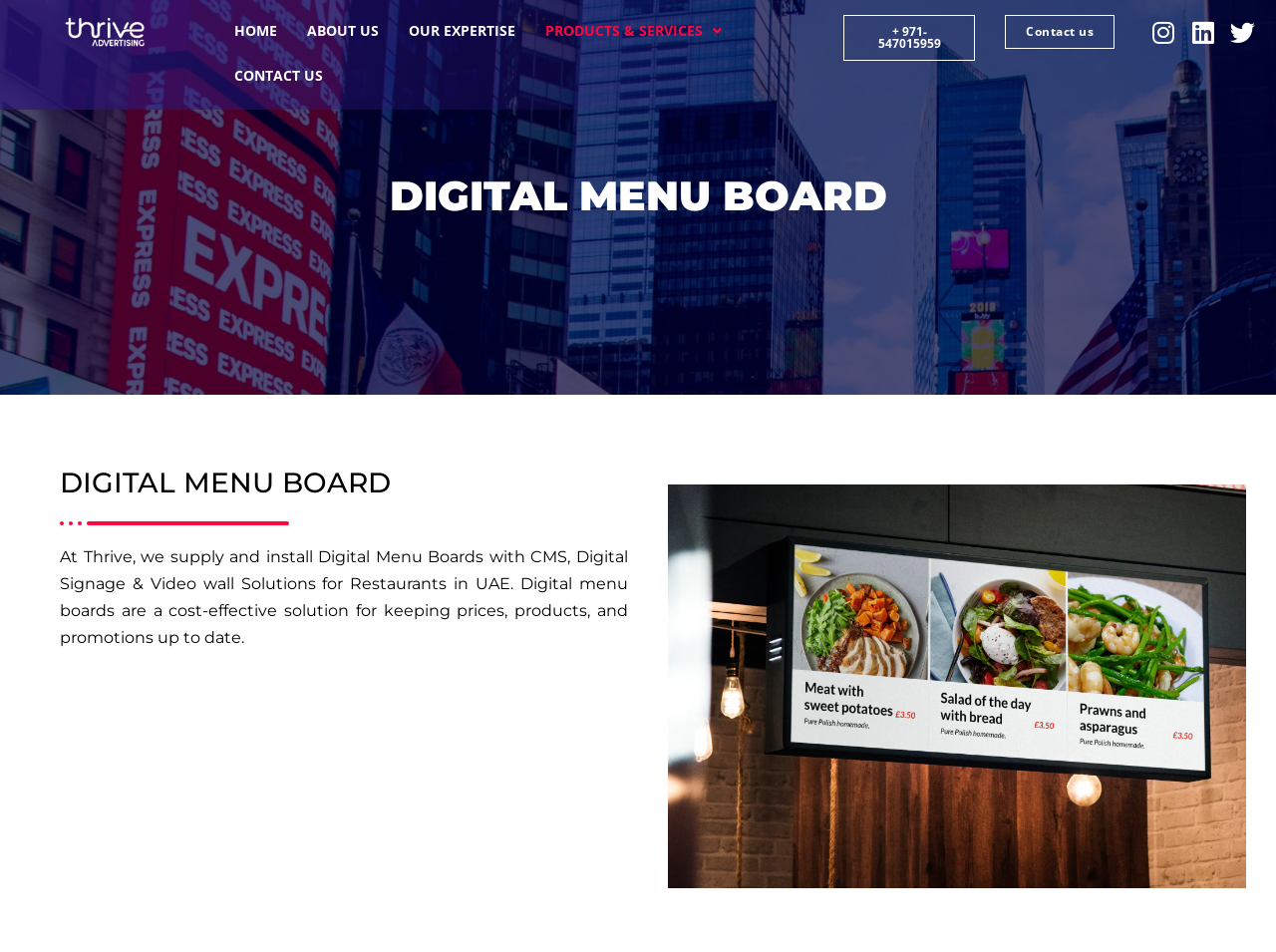What is the purpose of Digital Menu Boards?
Please provide a comprehensive answer based on the contents of the image.

The purpose of Digital Menu Boards is to provide a cost-effective solution for keeping prices, products, and promotions up to date, as mentioned in the StaticText element located at the center of the webpage, with a bounding box coordinate of [0.047, 0.575, 0.492, 0.68].